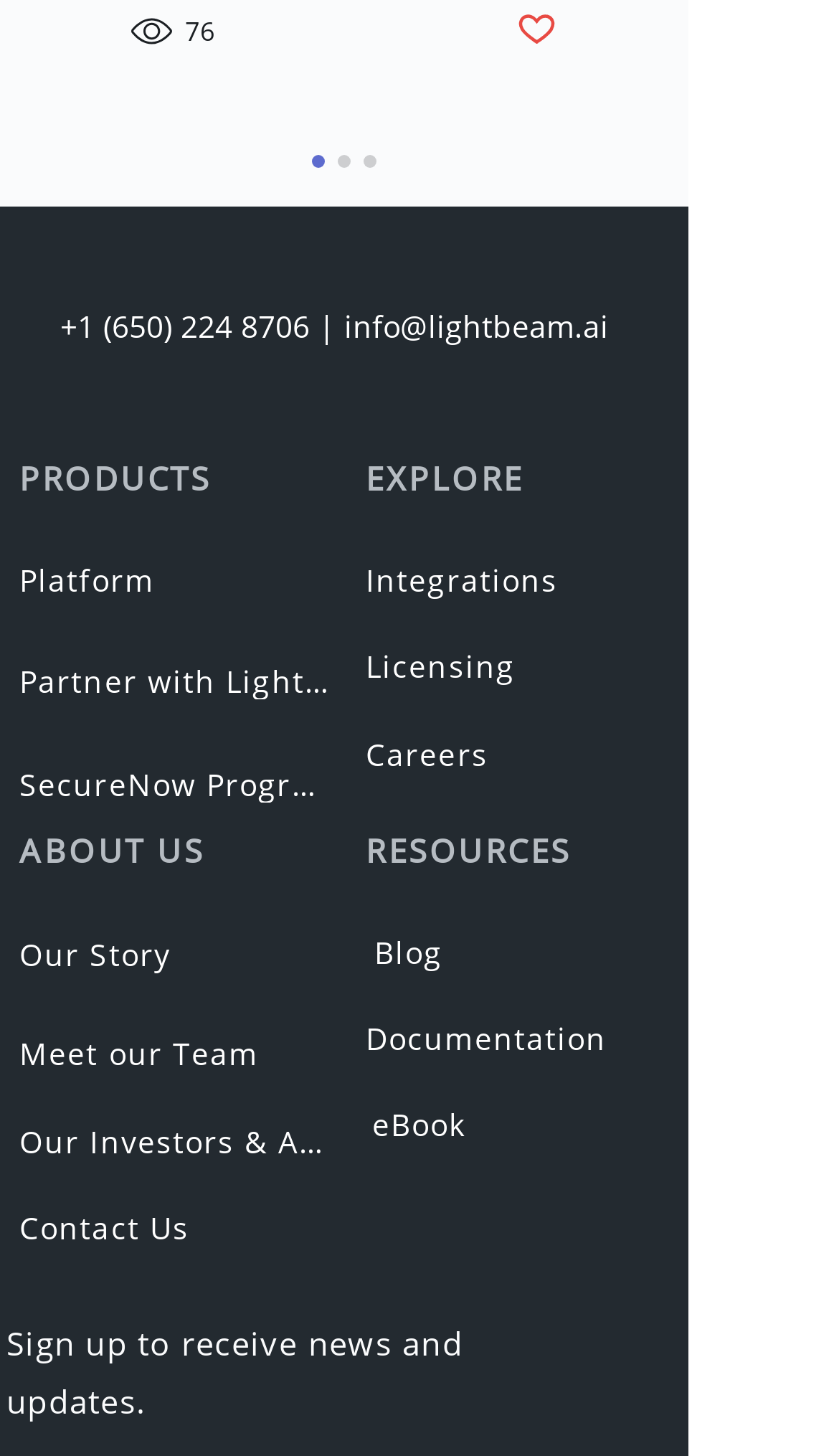What is the purpose of the 'Contact Us' button?
We need a detailed and exhaustive answer to the question. Please elaborate.

The 'Contact Us' button is a button element with OCR text 'Contact Us' and has a popup menu, indicating that it is used to contact LightBeam, and is located at coordinates [0.023, 0.814, 0.446, 0.873].